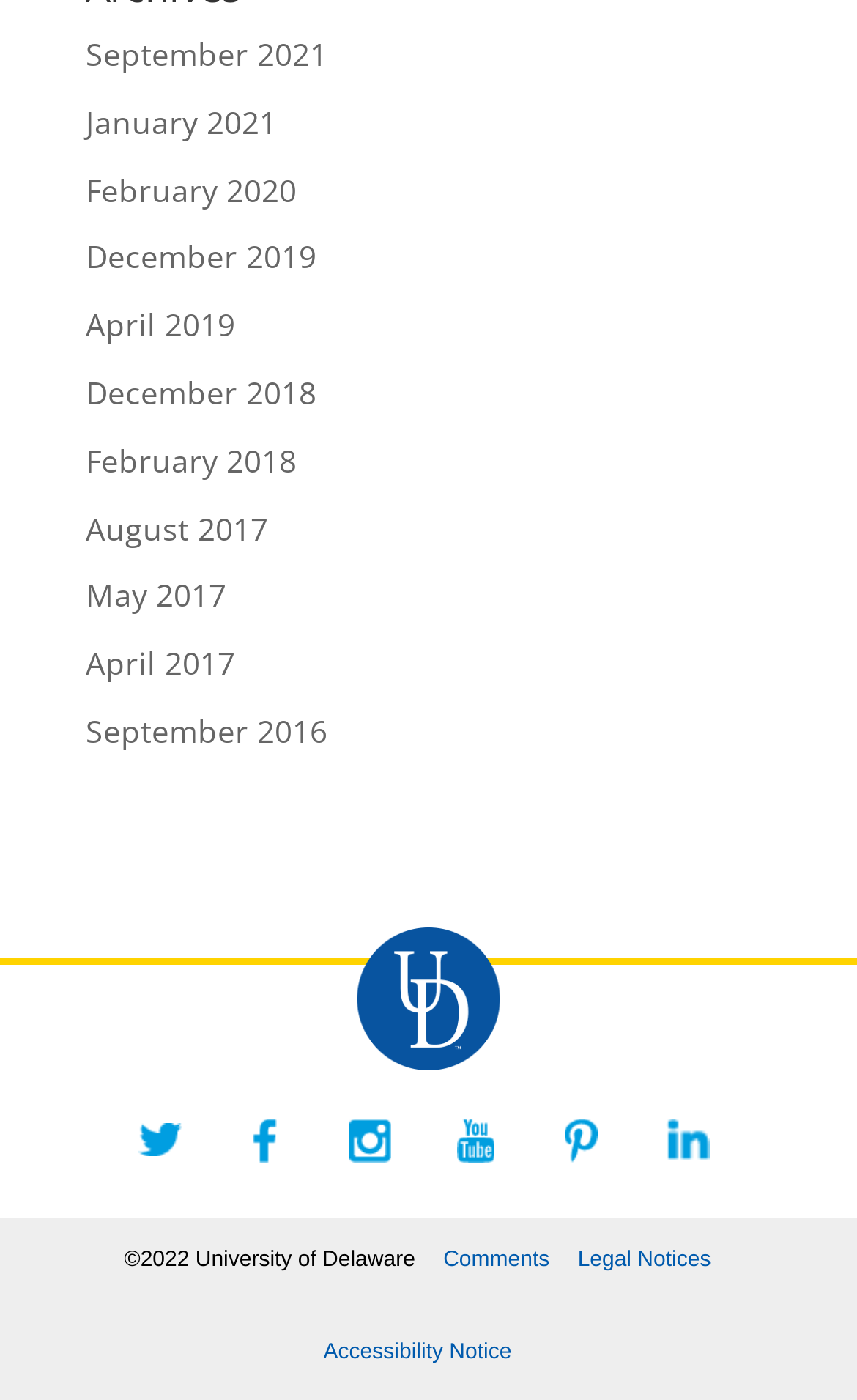Please provide a comprehensive response to the question based on the details in the image: What is the position of the 'Comments' link?

By examining the bounding box coordinates, I found that the 'Comments' link is located at the middle bottom of the webpage, with coordinates [0.517, 0.891, 0.641, 0.909].